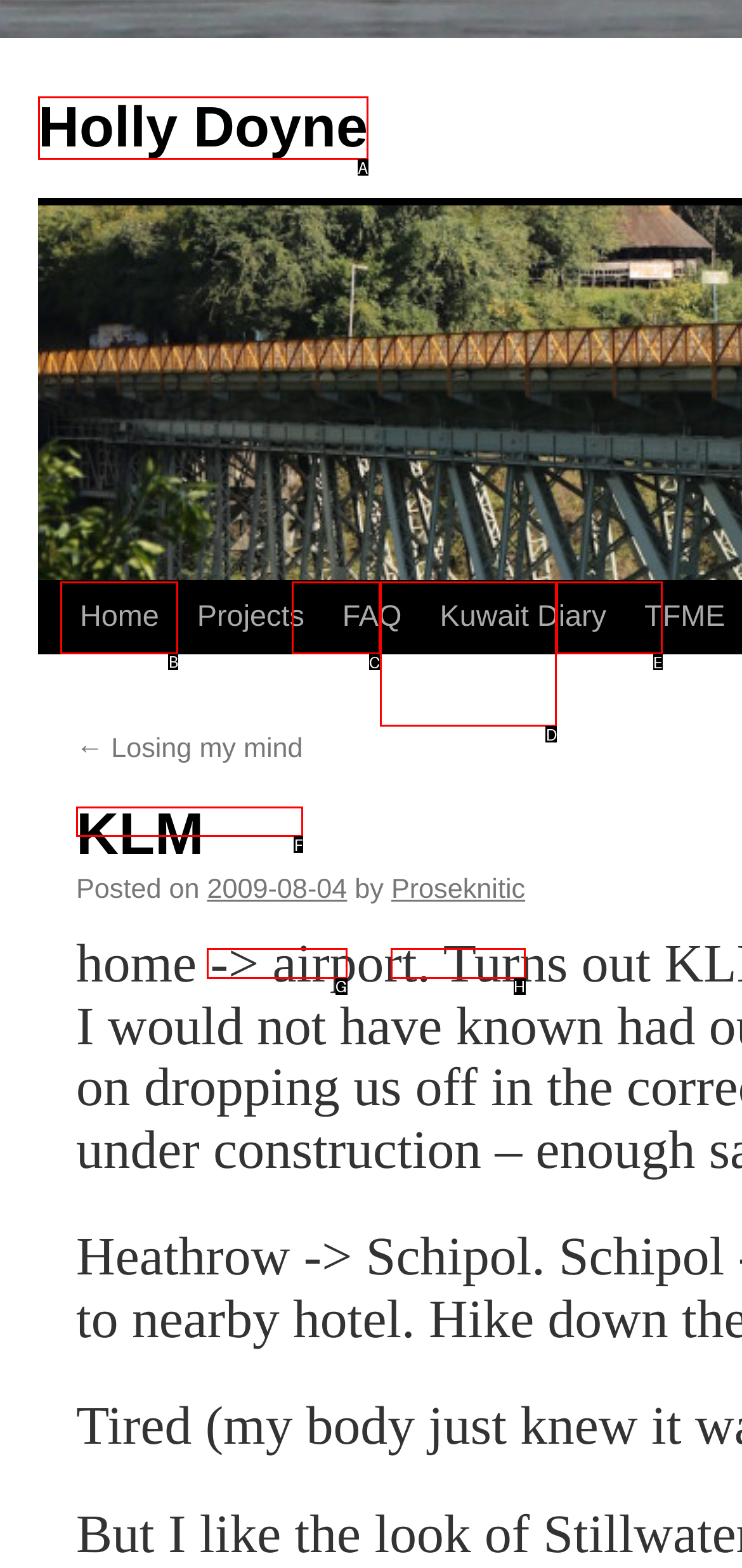Which UI element should be clicked to perform the following task: go to home page? Answer with the corresponding letter from the choices.

B